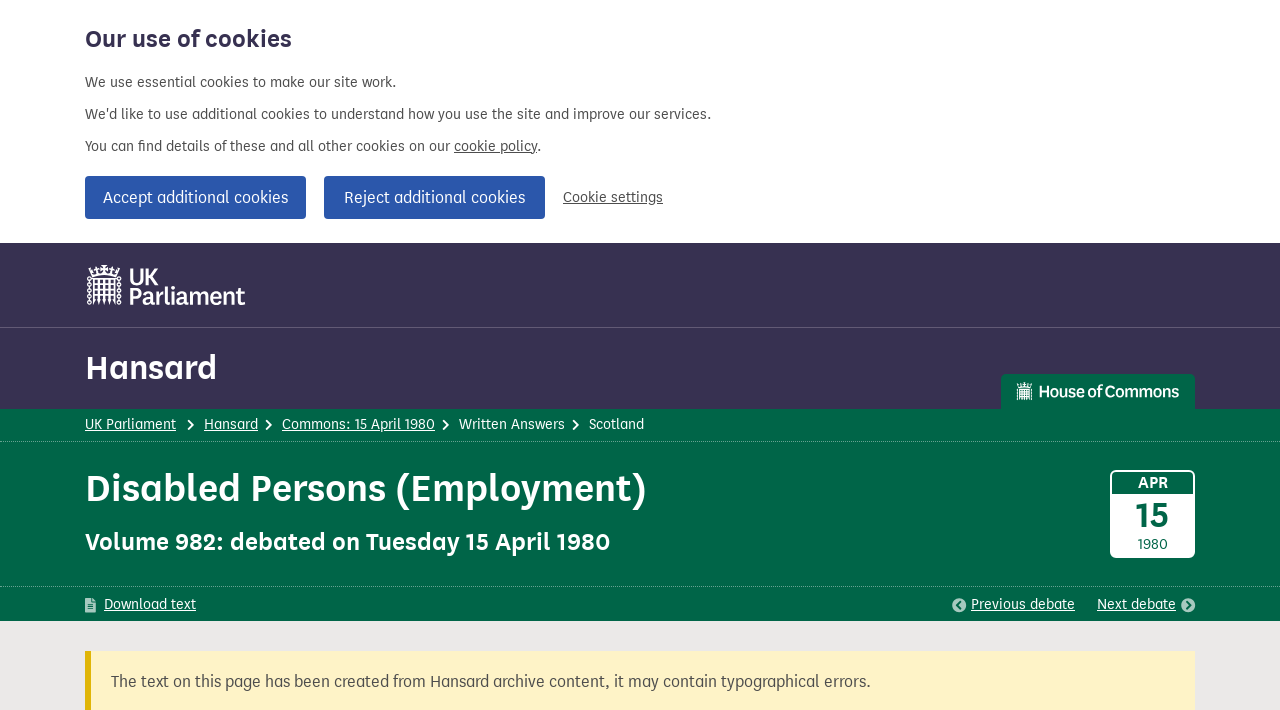Can you specify the bounding box coordinates of the area that needs to be clicked to fulfill the following instruction: "go to UK Parliament"?

[0.066, 0.371, 0.194, 0.433]